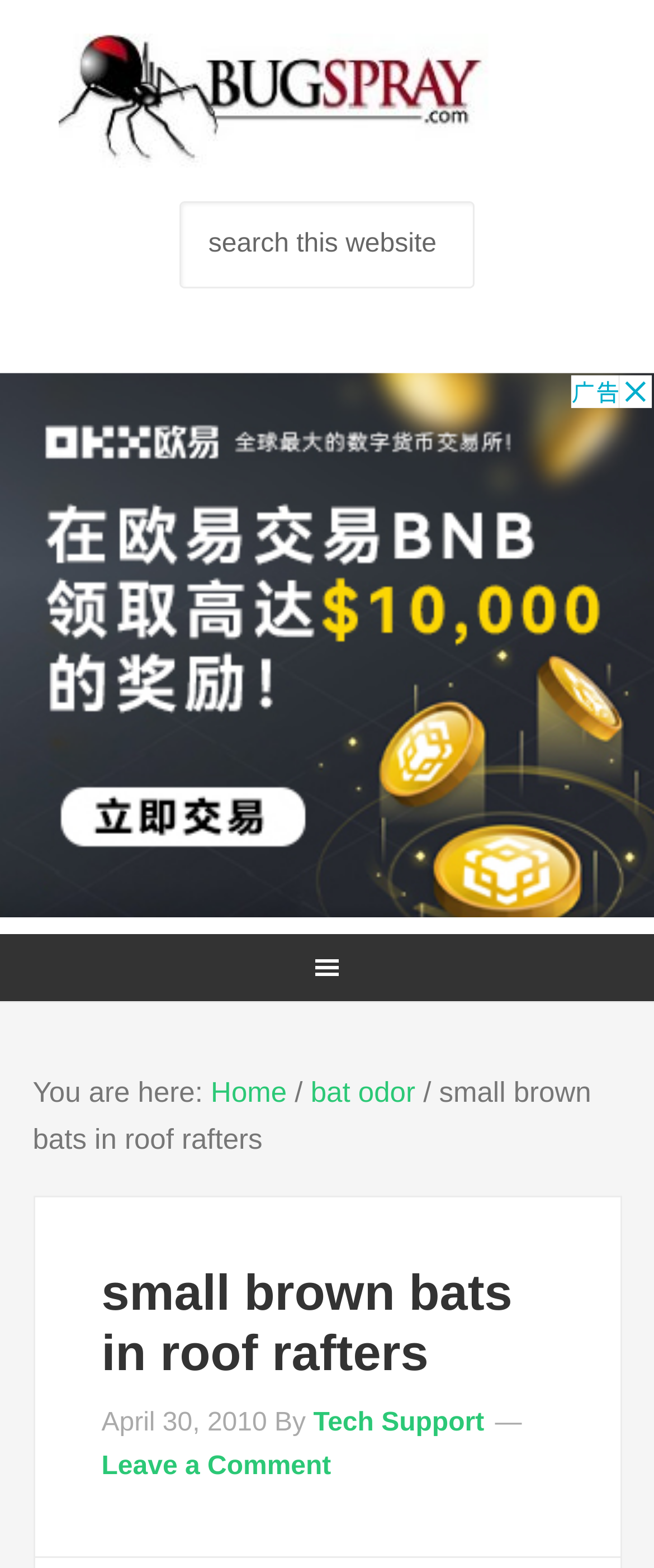Please answer the following question using a single word or phrase: 
What is the purpose of the search box?

Search this website